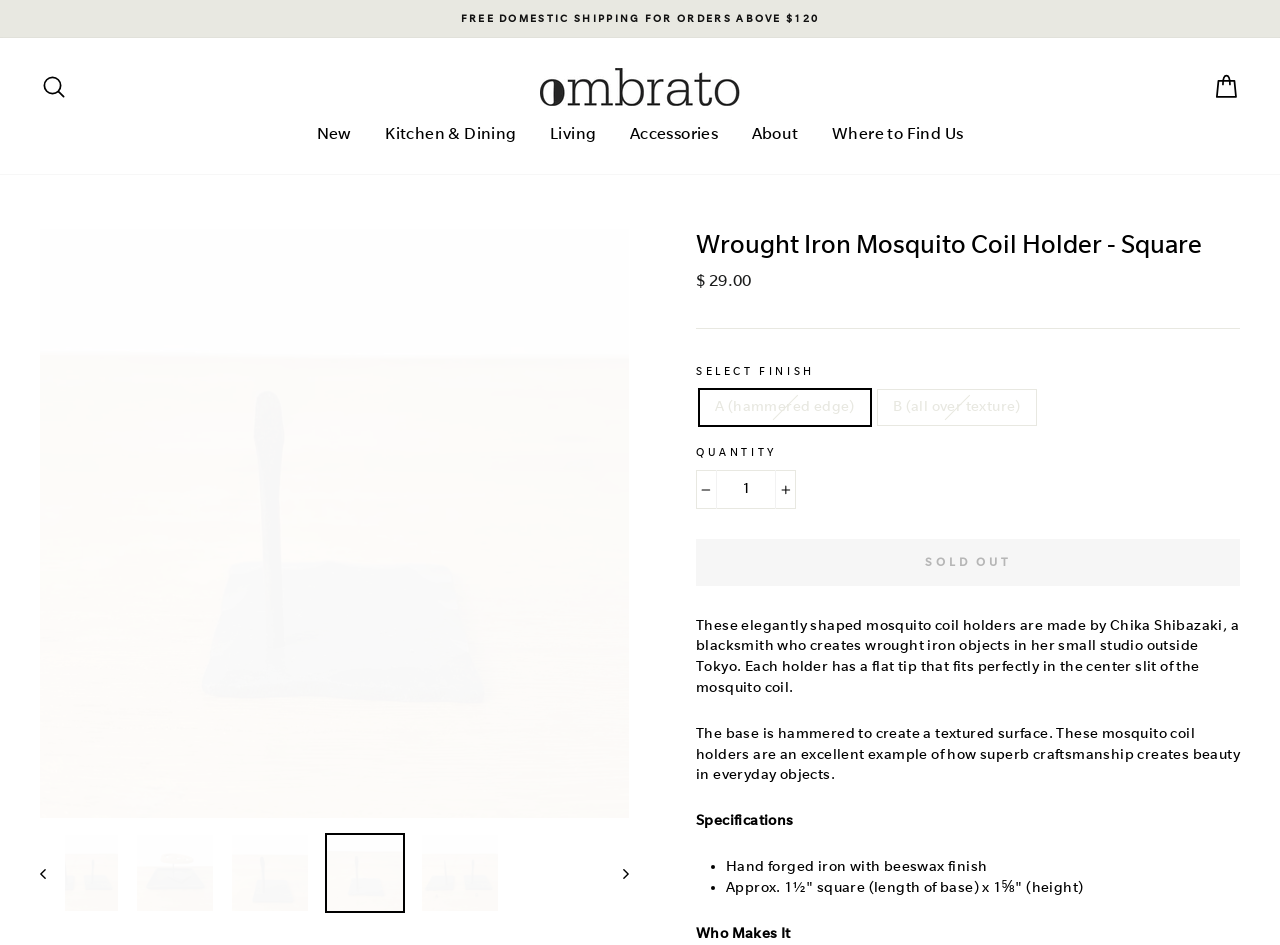Determine the bounding box coordinates of the clickable element to achieve the following action: 'Increase item quantity by one'. Provide the coordinates as four float values between 0 and 1, formatted as [left, top, right, bottom].

[0.605, 0.498, 0.622, 0.539]